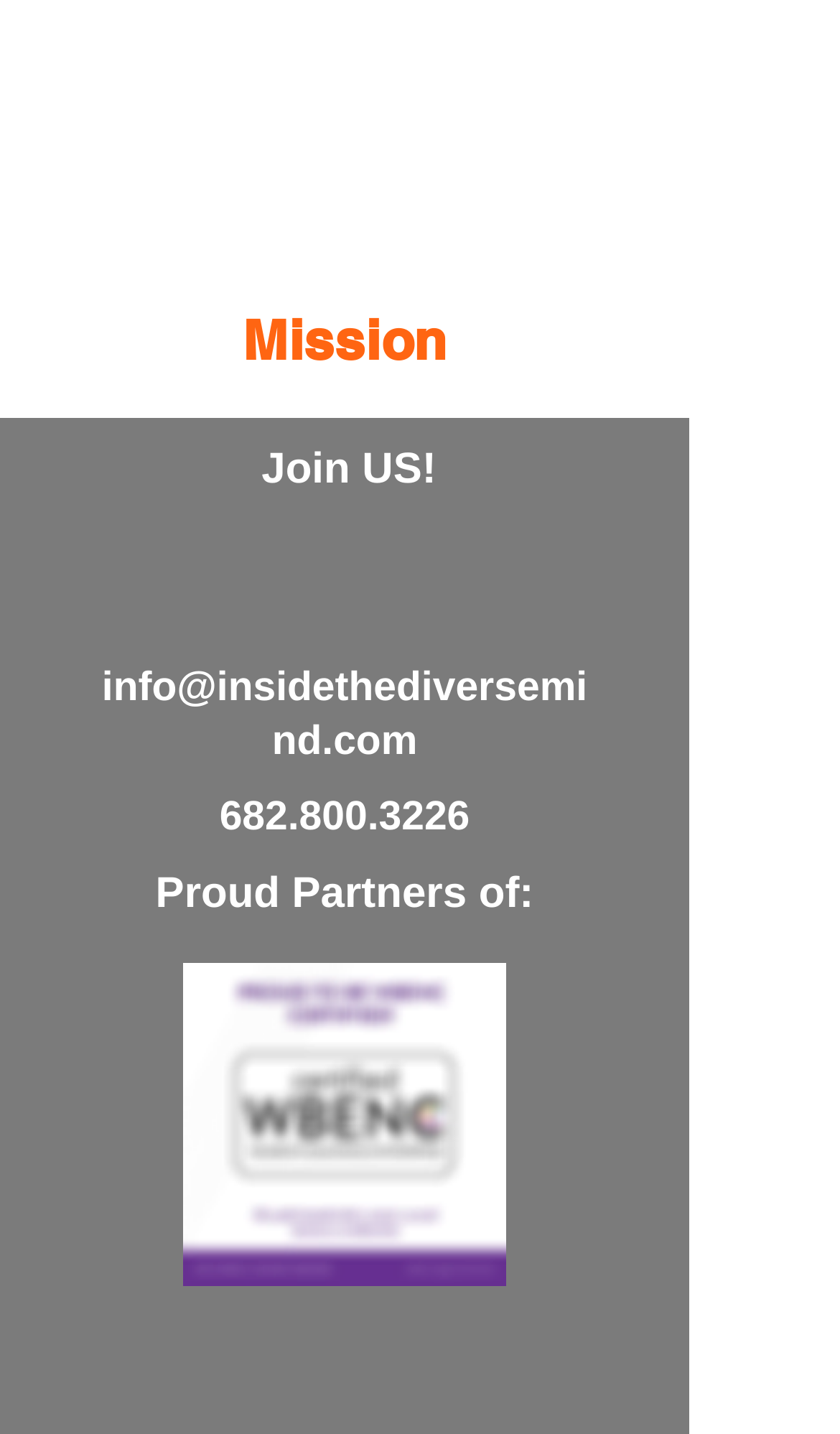Please answer the following question using a single word or phrase: 
What is the purpose of the 'Proud Partners of:' section?

To list partners